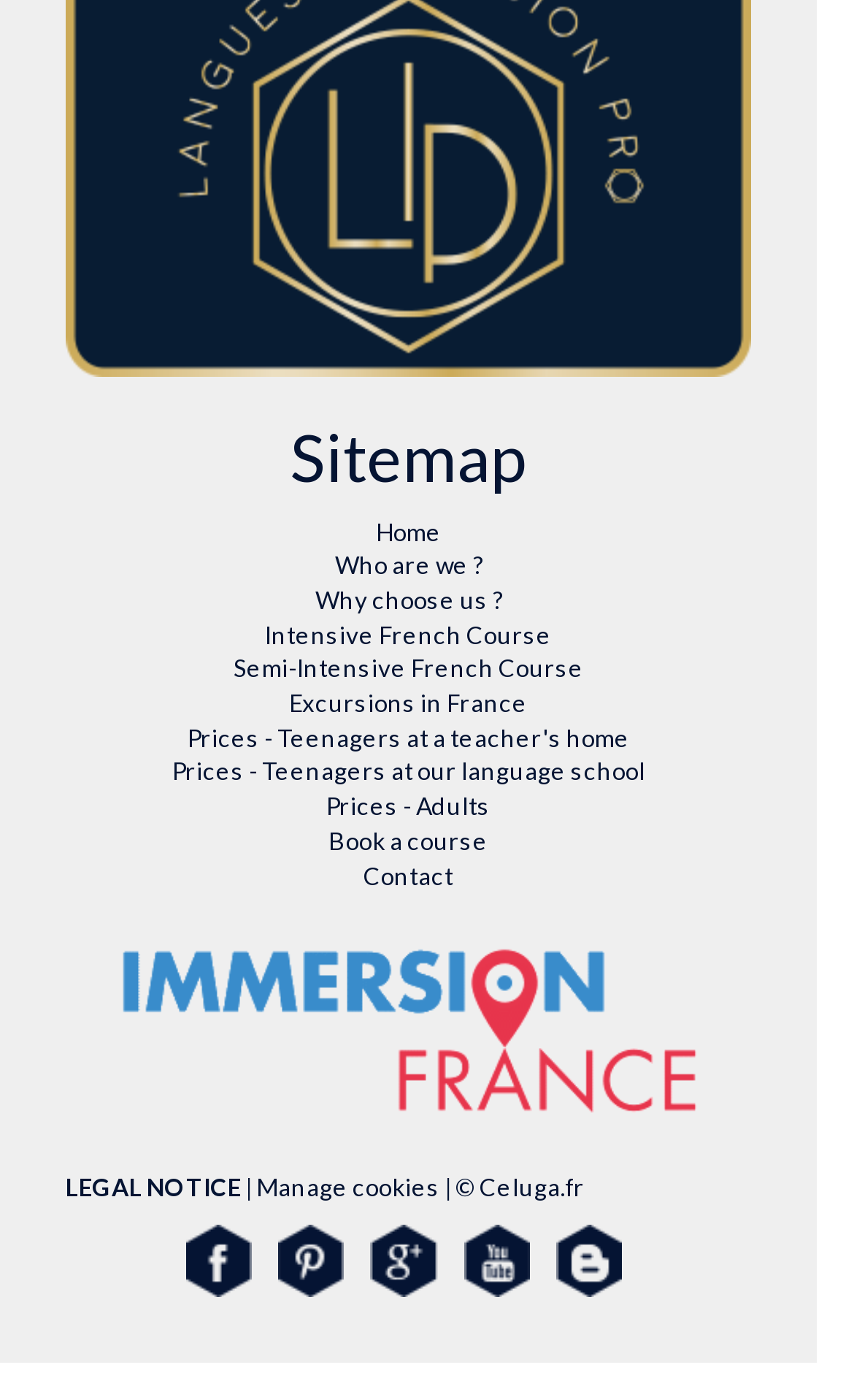Locate the UI element described as follows: "Why choose us ?". Return the bounding box coordinates as four float numbers between 0 and 1 in the order [left, top, right, bottom].

[0.077, 0.416, 0.879, 0.441]